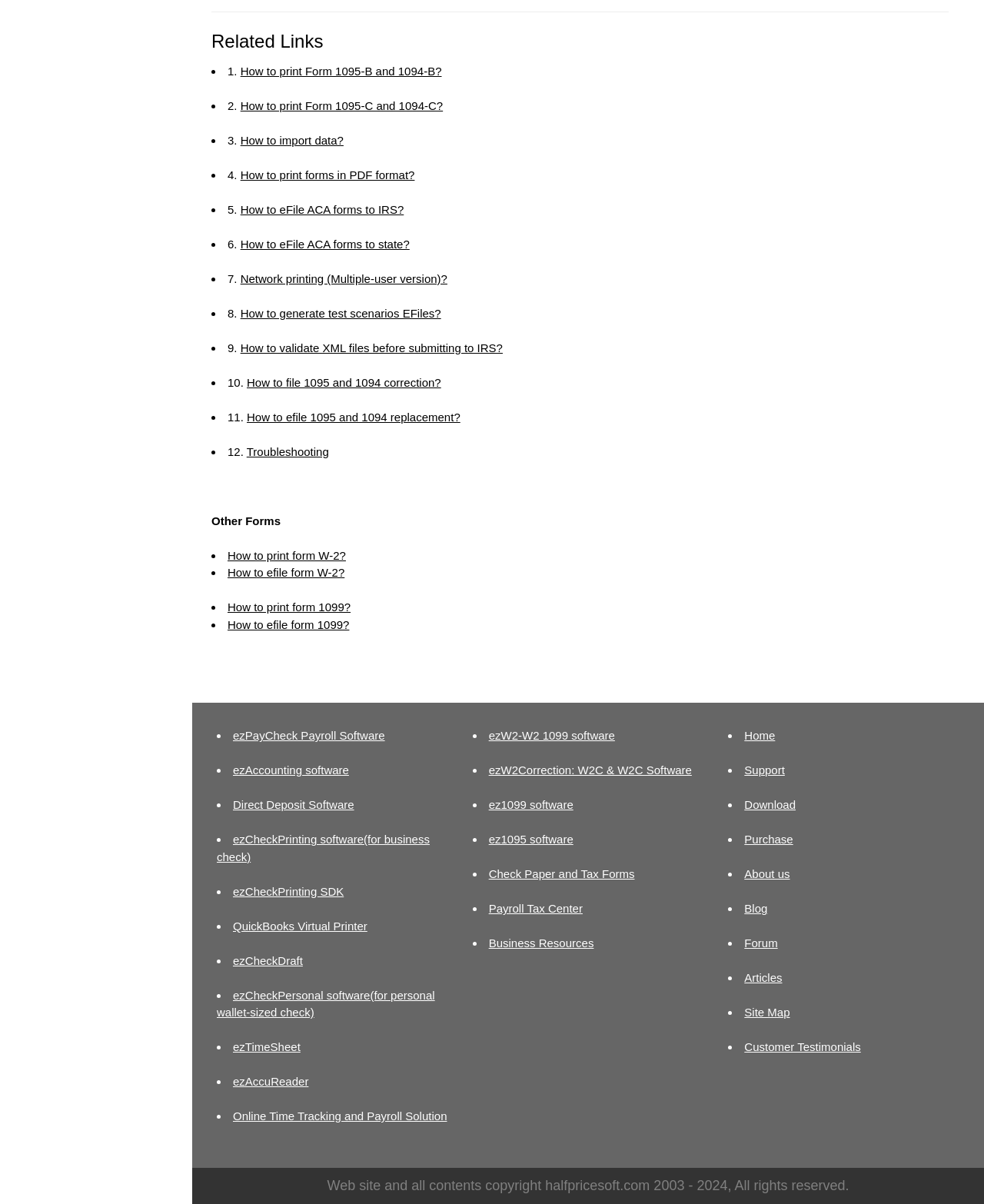How many sections are there on the webpage?
Please give a detailed and thorough answer to the question, covering all relevant points.

I identified three sections on the webpage: 'Related Links', 'Other Forms', and a section with links to various software products, each with its own heading element.